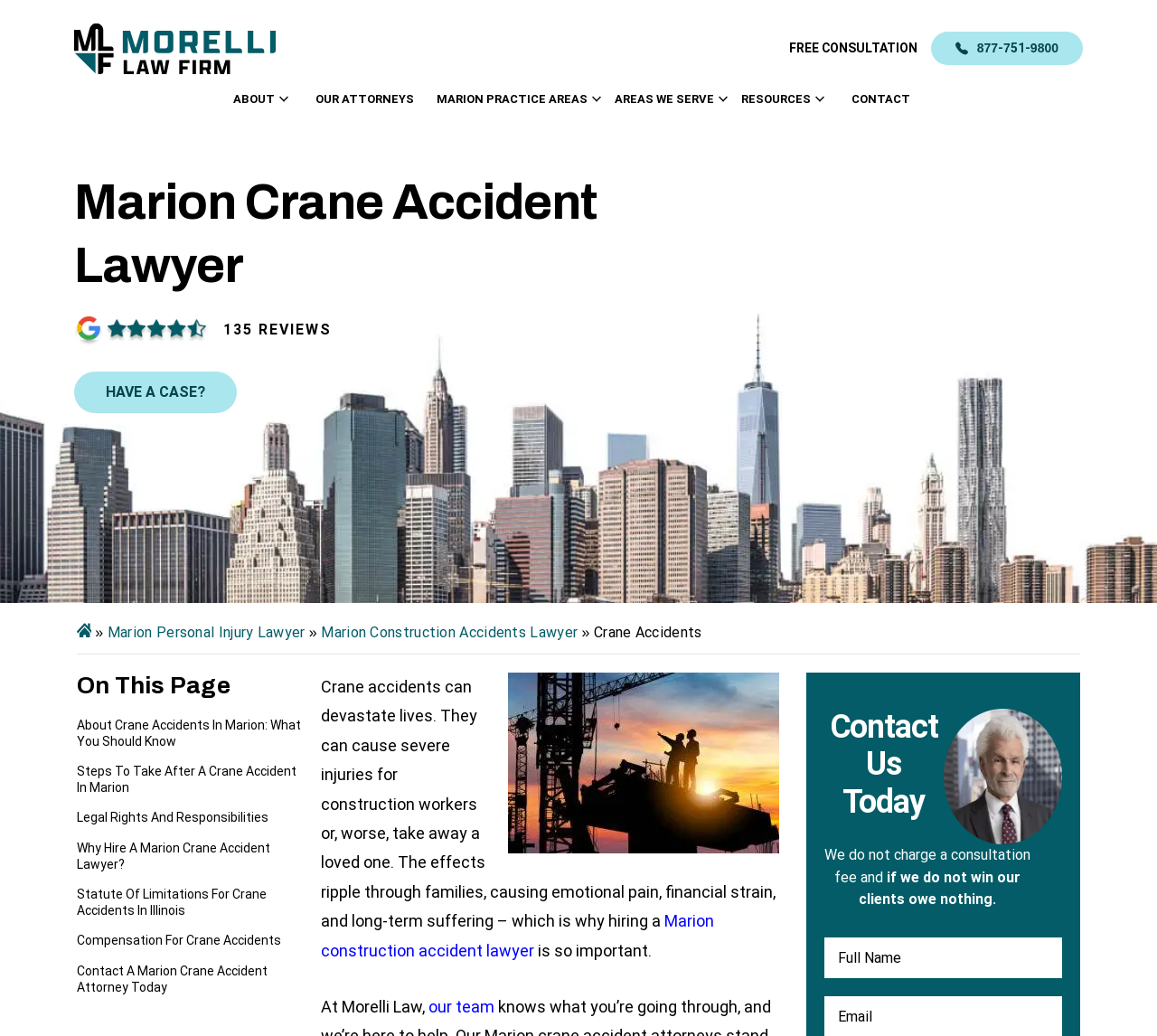Please determine the bounding box coordinates of the element to click on in order to accomplish the following task: "Learn more about 'Scholarships'". Ensure the coordinates are four float numbers ranging from 0 to 1, i.e., [left, top, right, bottom].

[0.202, 0.139, 0.381, 0.166]